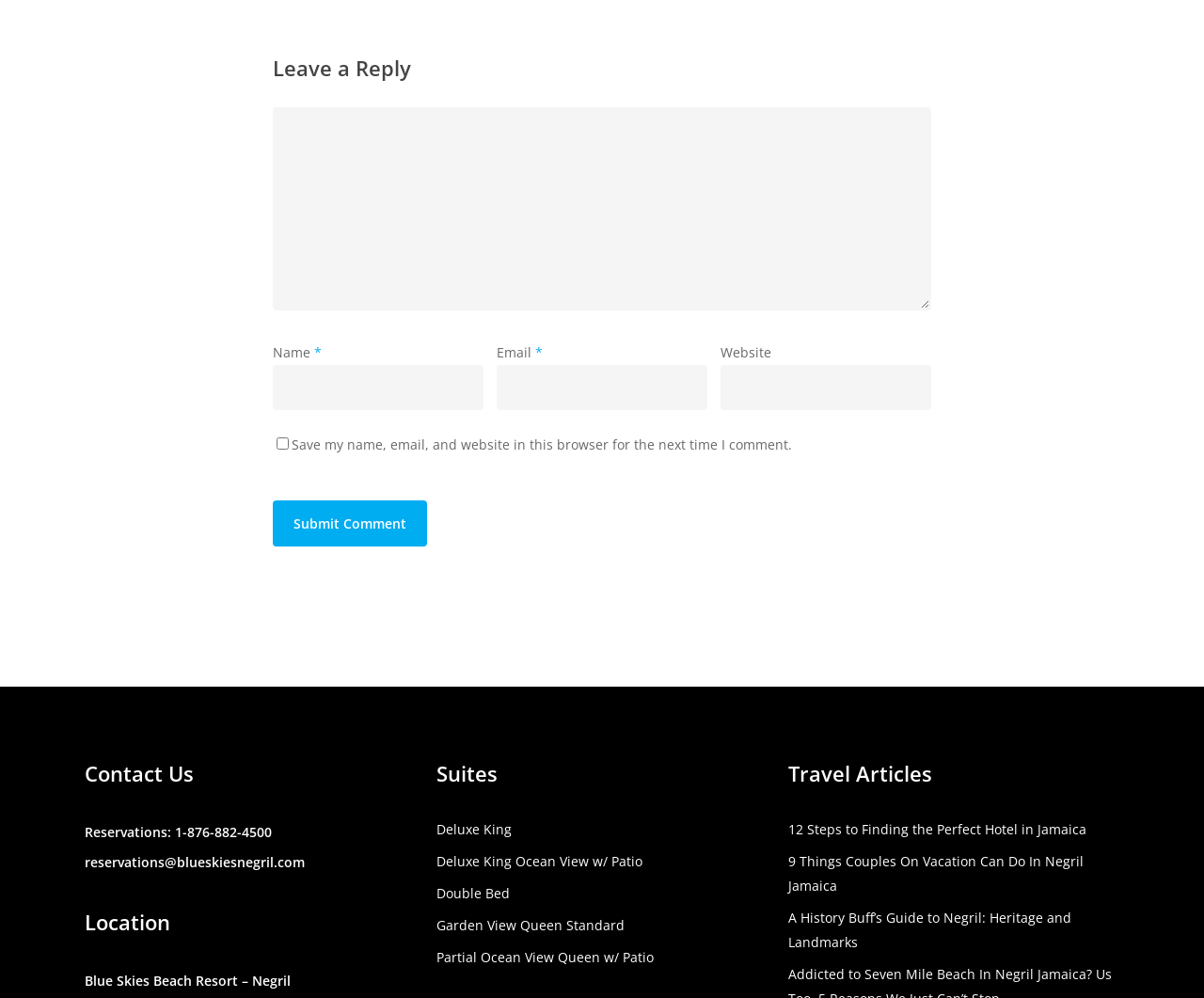What is the purpose of the textboxes?
Based on the screenshot, provide your answer in one word or phrase.

Leave a reply